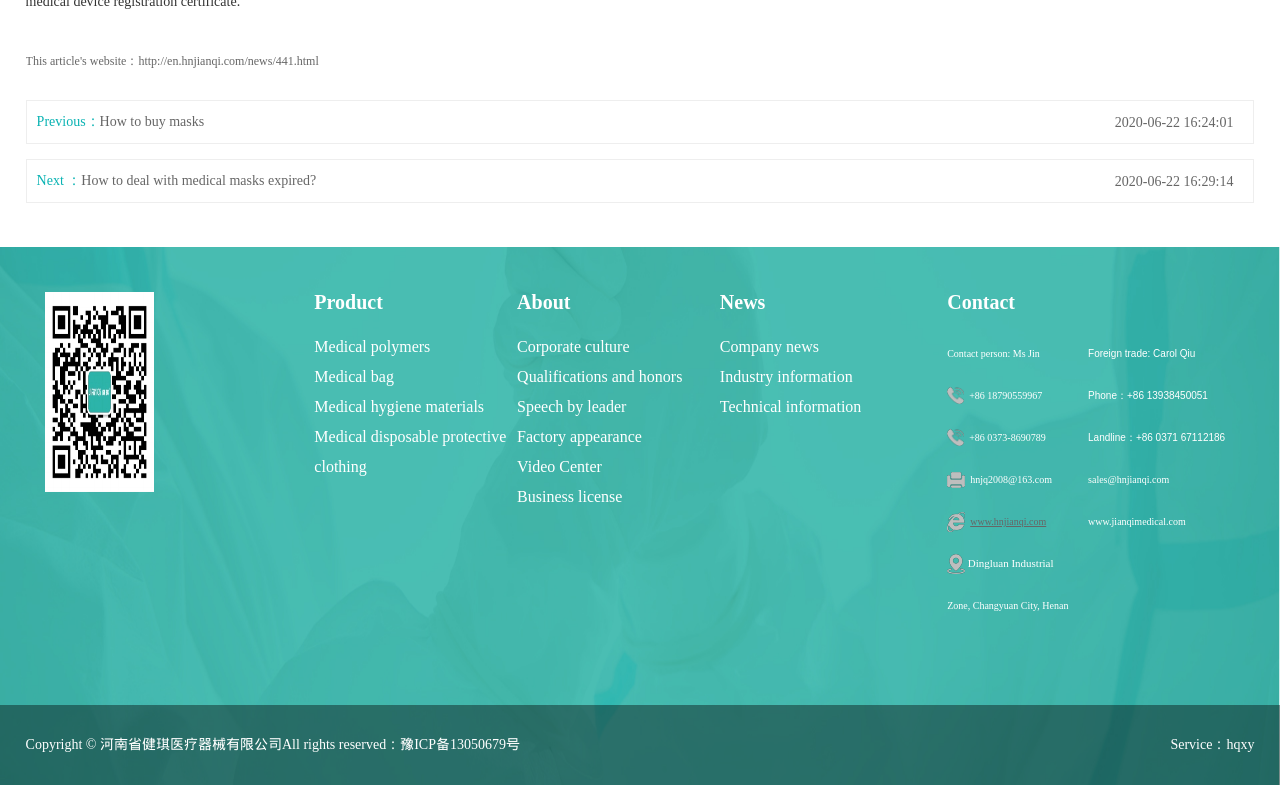Show me the bounding box coordinates of the clickable region to achieve the task as per the instruction: "Visit the 'www.hnjianqi.com' website".

[0.758, 0.658, 0.817, 0.672]